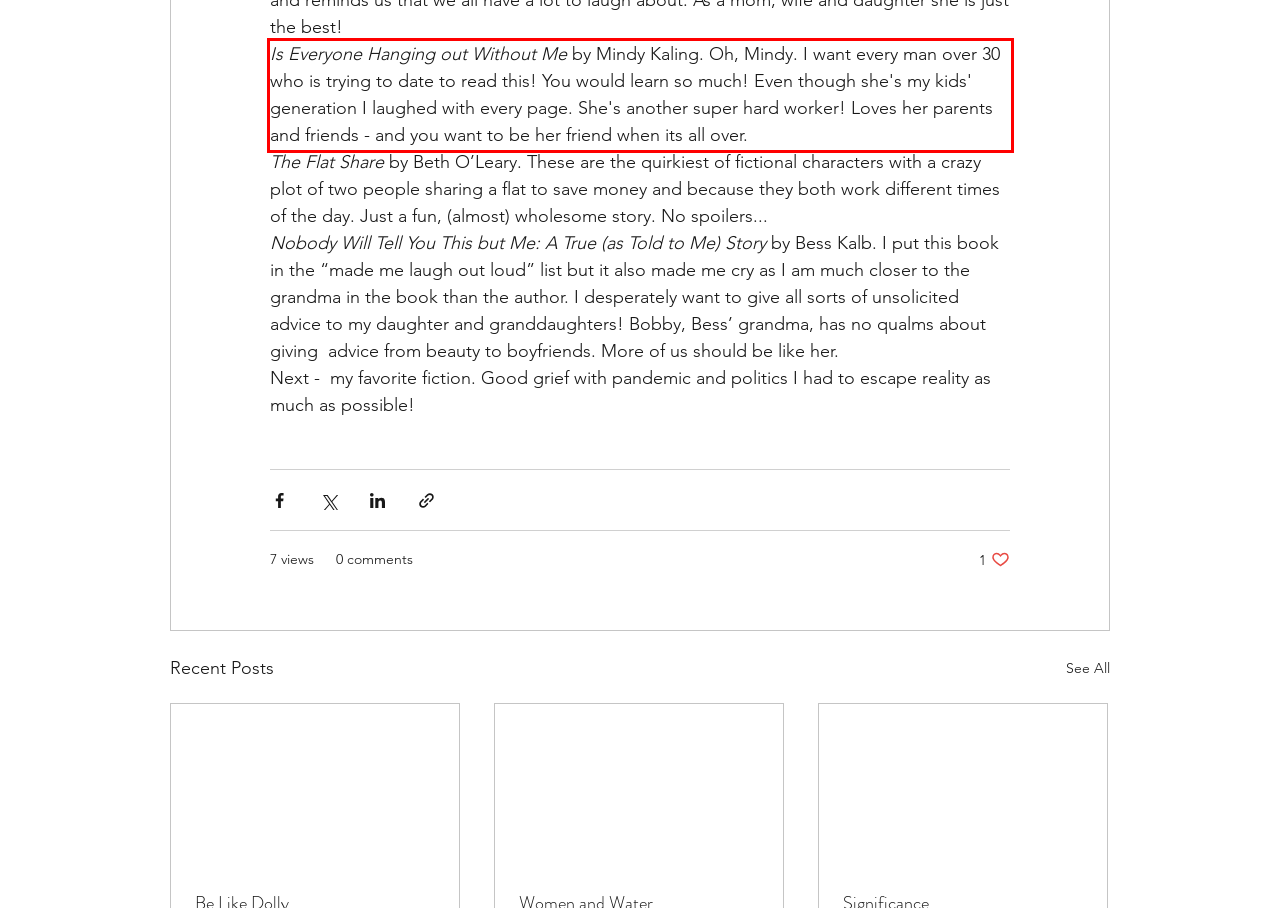Using the provided screenshot, read and generate the text content within the red-bordered area.

Is Everyone Hanging out Without Me by Mindy Kaling. Oh, Mindy. I want every man over 30 who is trying to date to read this! You would learn so much! Even though she's my kids' generation I laughed with every page. She's another super hard worker! Loves her parents and friends - and you want to be her friend when its all over.